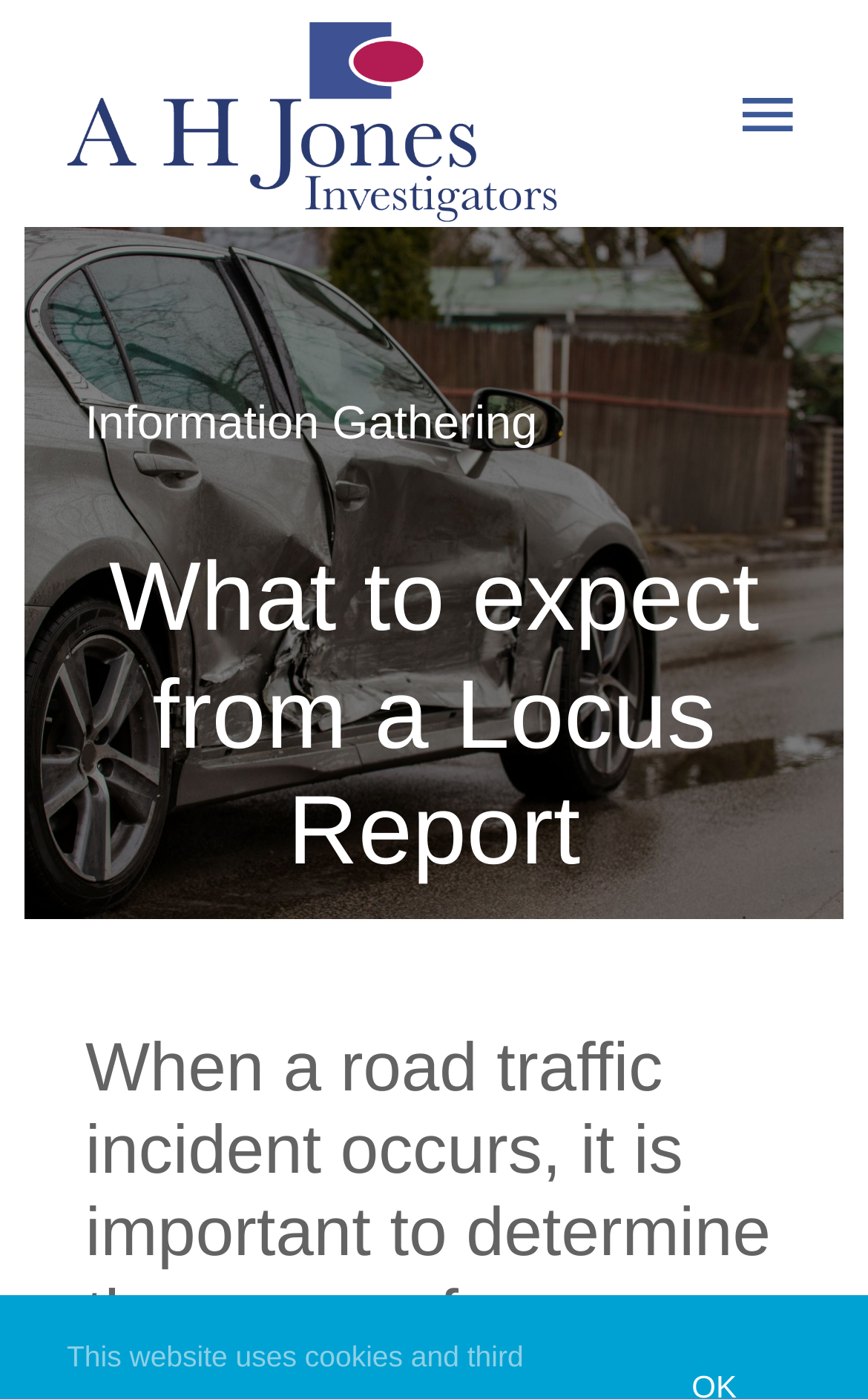Respond to the question below with a single word or phrase: What is the logo of the company?

A H Jones Investigators